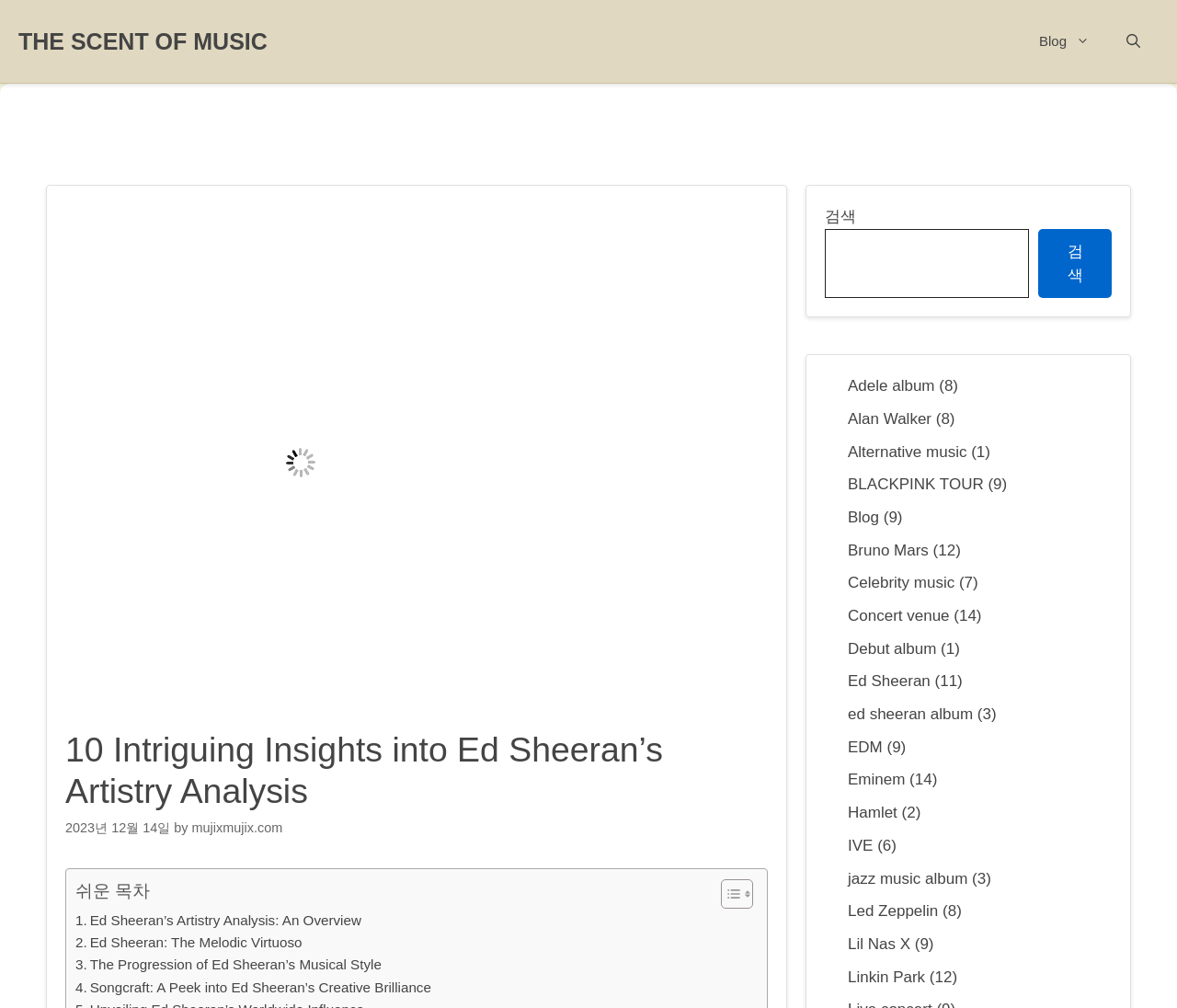Determine the coordinates of the bounding box that should be clicked to complete the instruction: "Open the search". The coordinates should be represented by four float numbers between 0 and 1: [left, top, right, bottom].

[0.941, 0.027, 0.984, 0.055]